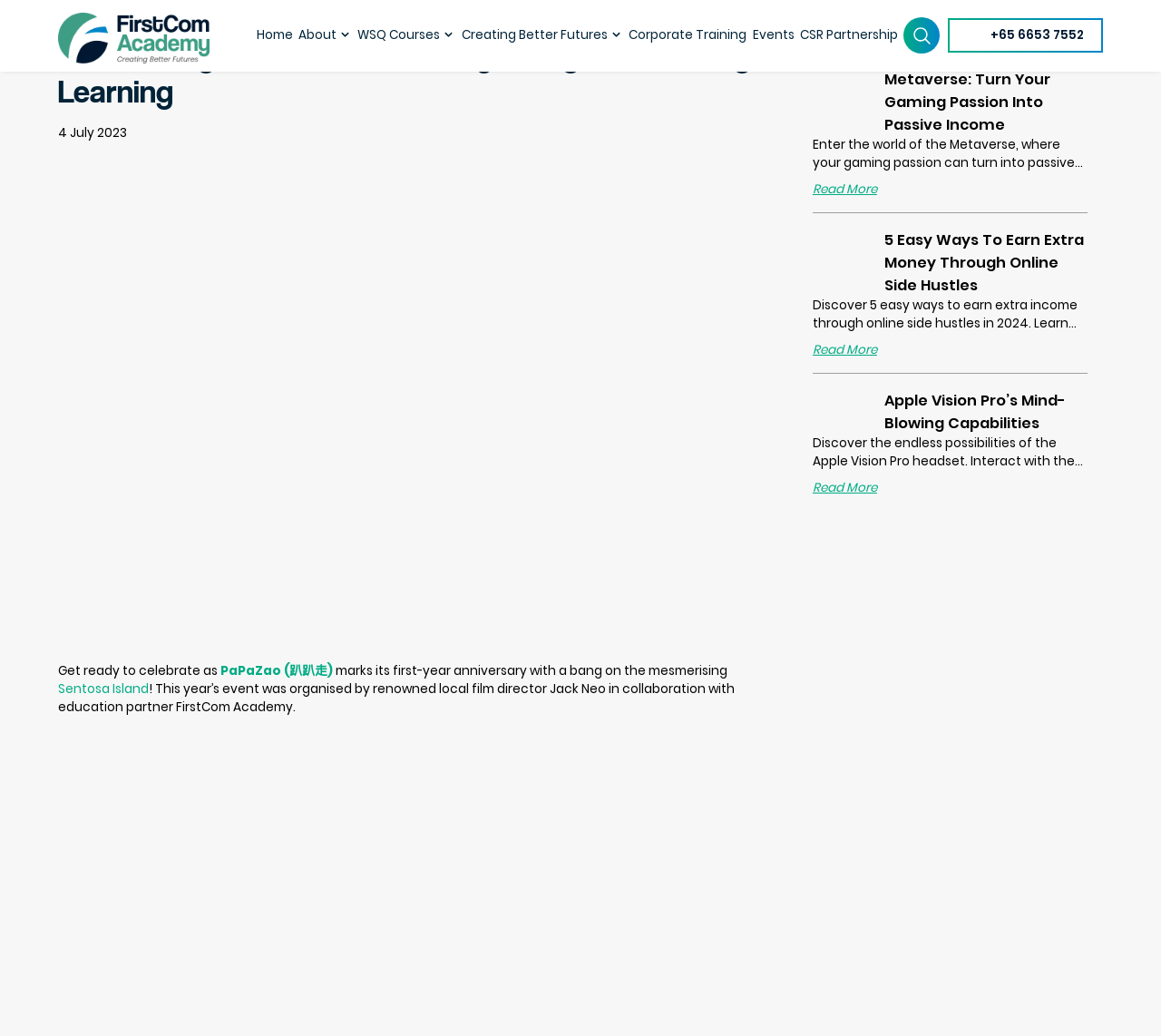Locate the bounding box coordinates of the clickable region necessary to complete the following instruction: "Learn about PaPaZao event". Provide the coordinates in the format of four float numbers between 0 and 1, i.e., [left, top, right, bottom].

[0.05, 0.639, 0.287, 0.655]